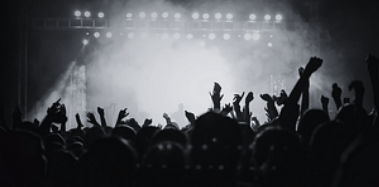What type of event is depicted in the image?
Analyze the image and deliver a detailed answer to the question.

The image shows a stage with a dramatic light, a sea of audience members, and a description of the MacMoray Festival 24, which suggests that the event depicted is a live music performance.